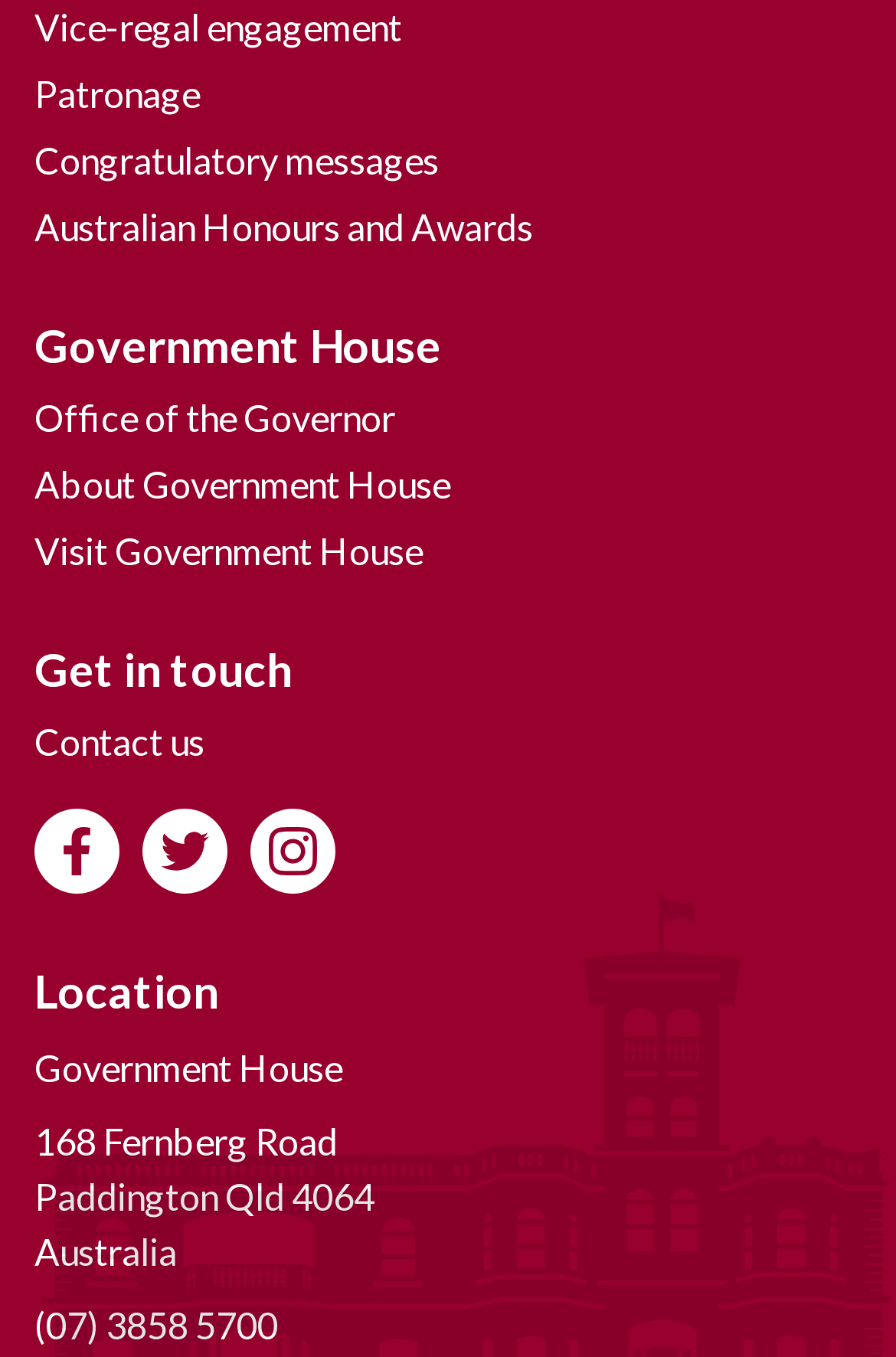What is the name of the building?
Answer the question in a detailed and comprehensive manner.

The answer can be found in the heading element 'Government House' with bounding box coordinates [0.038, 0.234, 0.962, 0.275]. This element is a prominent heading on the webpage, indicating the name of the building.